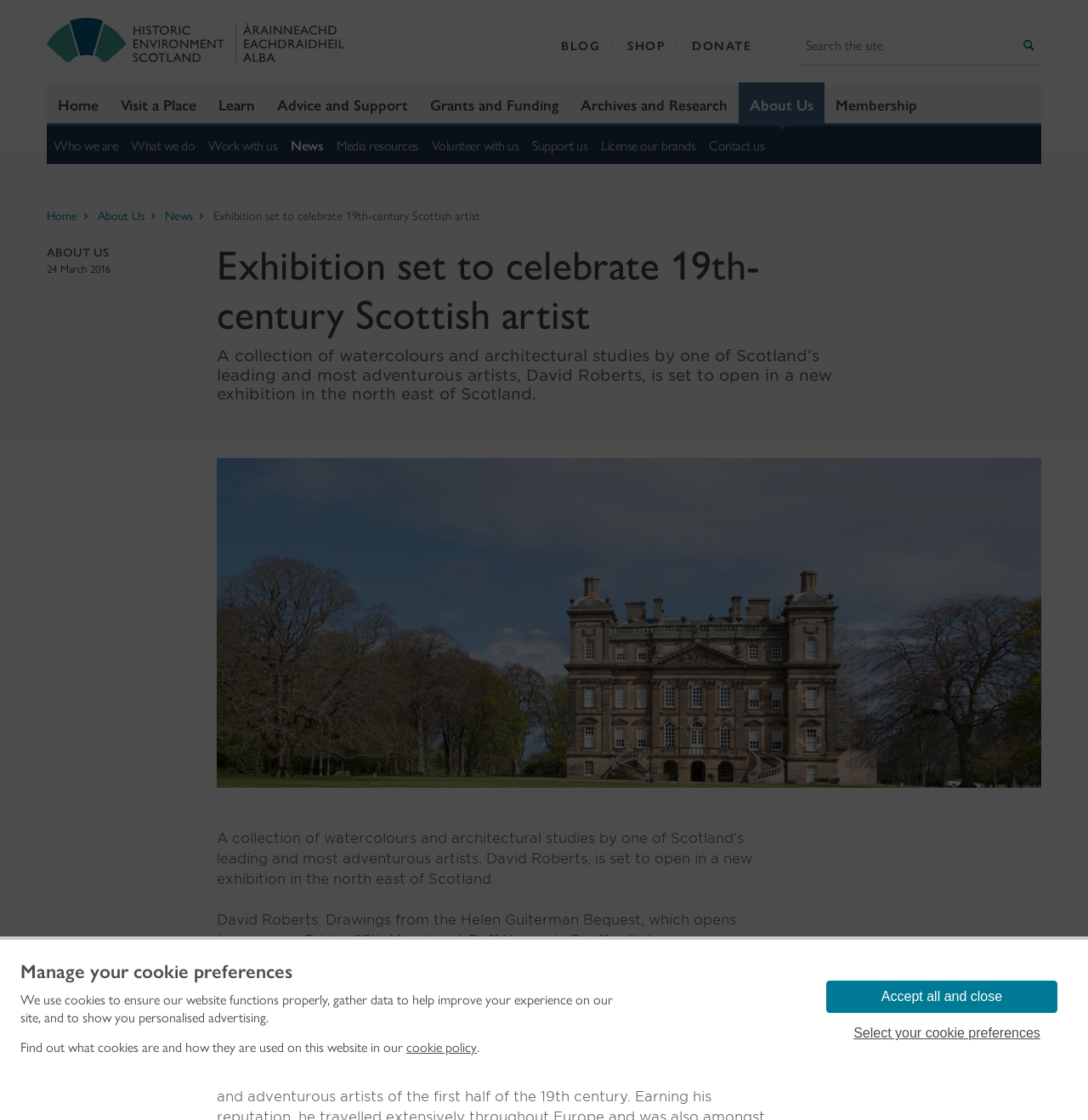Locate the bounding box coordinates of the area to click to fulfill this instruction: "Learn more about the exhibition". The bounding box should be presented as four float numbers between 0 and 1, in the order [left, top, right, bottom].

[0.019, 0.858, 0.269, 0.876]